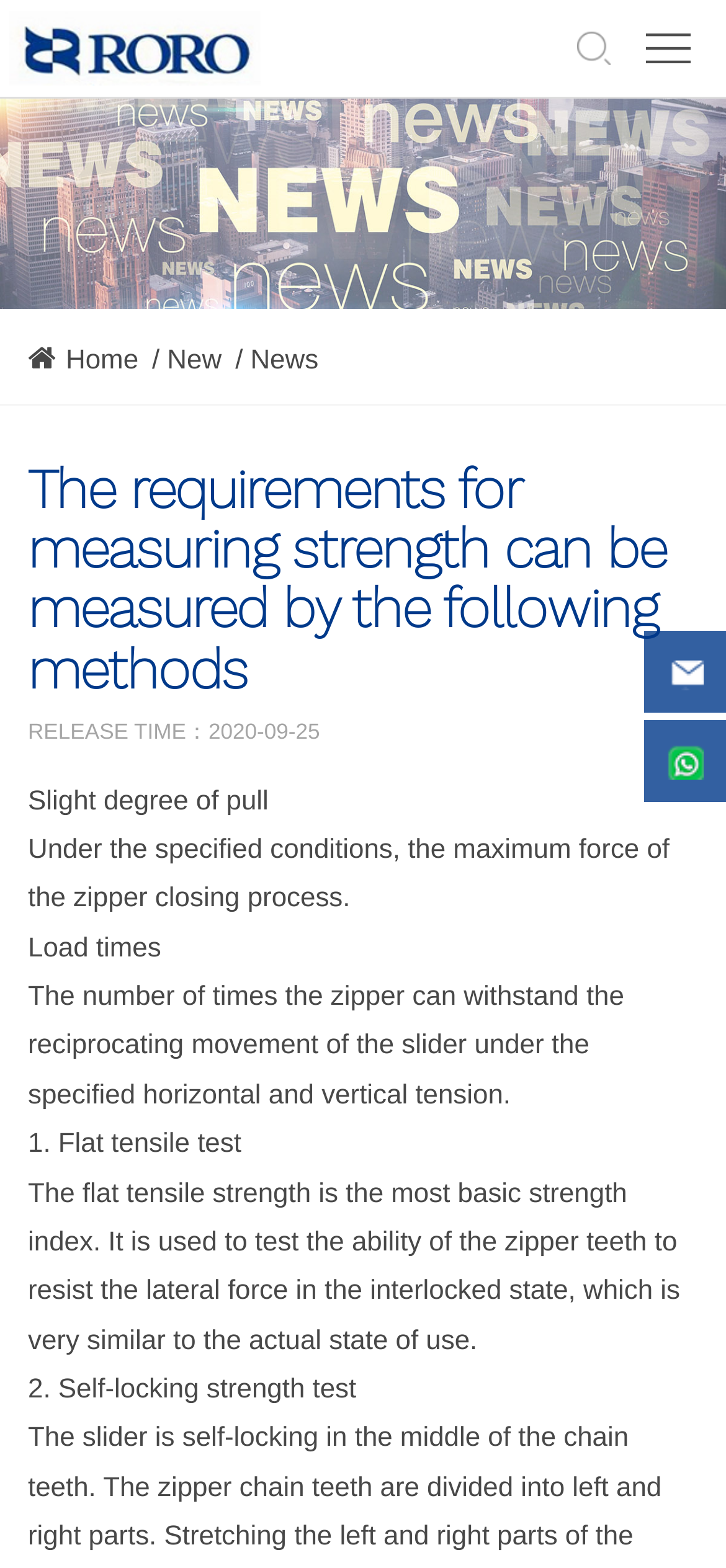Identify the bounding box coordinates necessary to click and complete the given instruction: "View the 'Quality Management' page".

[0.0, 0.302, 0.21, 0.355]